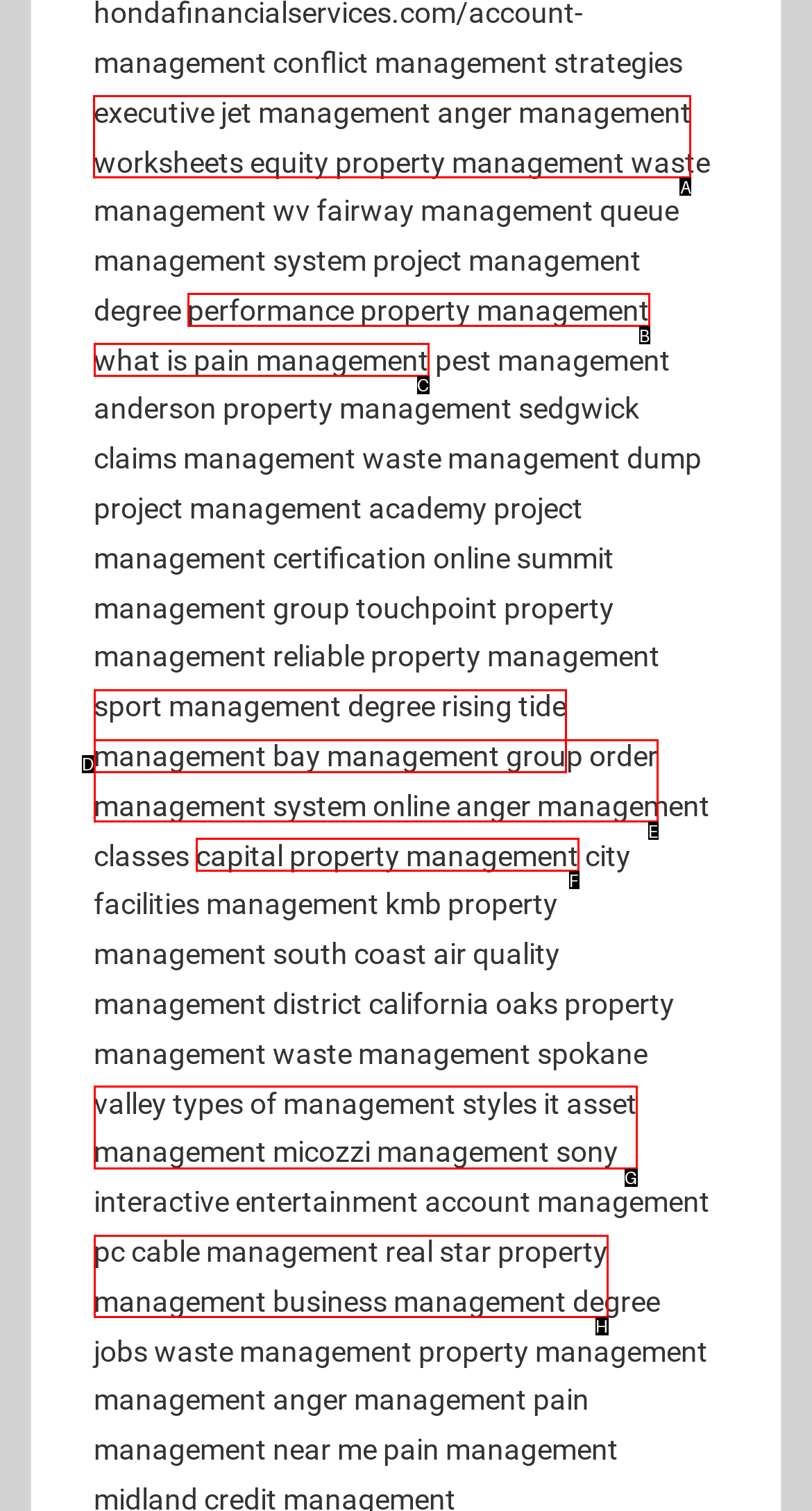Determine which HTML element to click for this task: explore anger management worksheets Provide the letter of the selected choice.

A